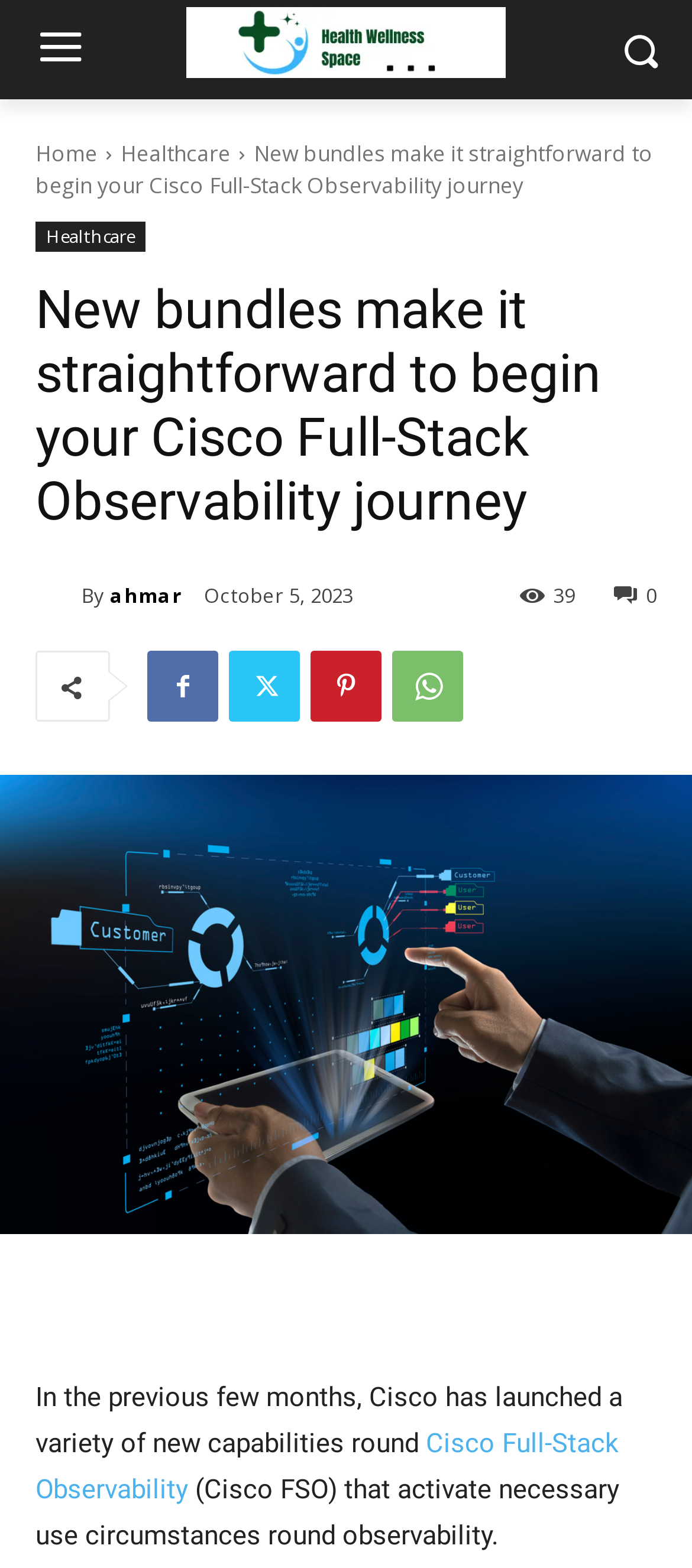Please provide a short answer using a single word or phrase for the question:
What is the name of the author of the article?

ahmar